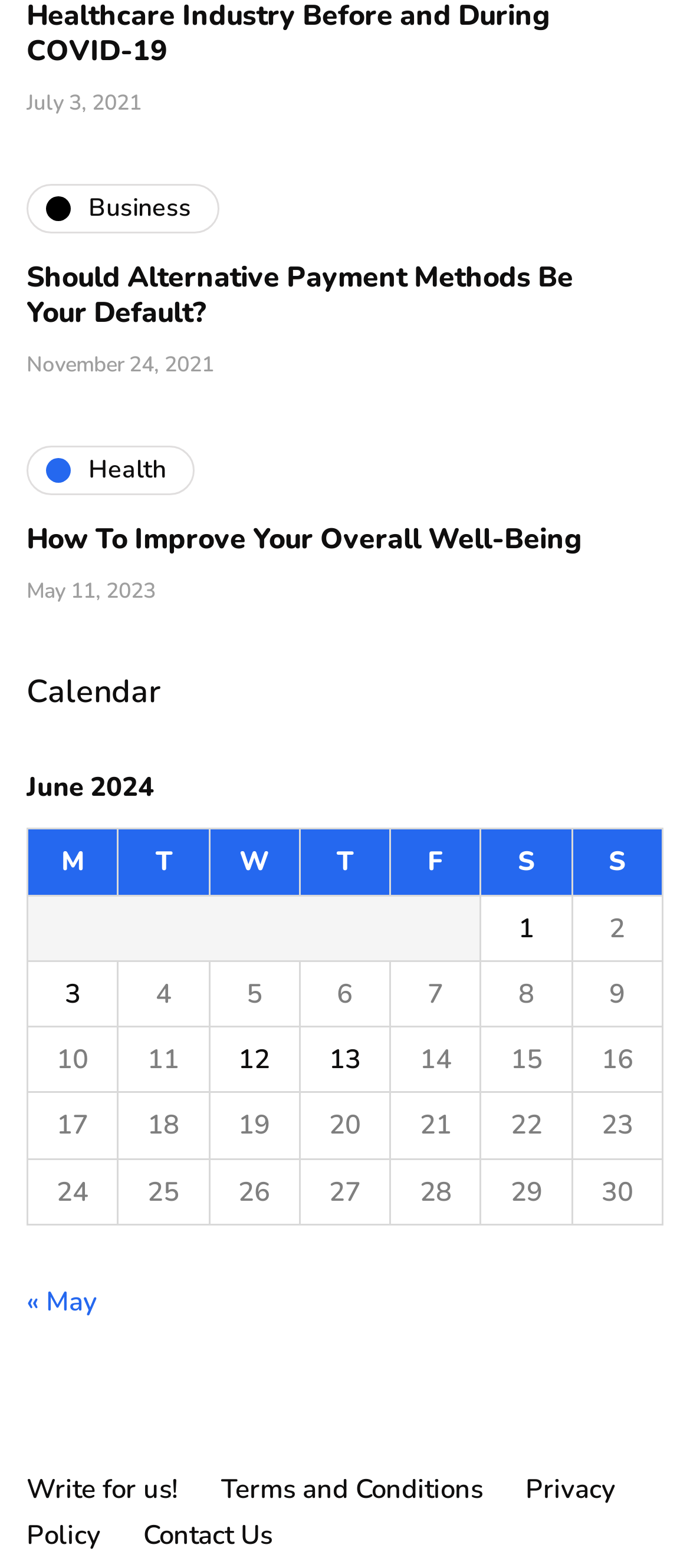Utilize the details in the image to give a detailed response to the question: What is the date of the third post in the calendar?

I looked at the table with the caption 'June 2024' and found the third row with a gridcell containing a link to a post, which is 'Posts published on June 3, 2024'.